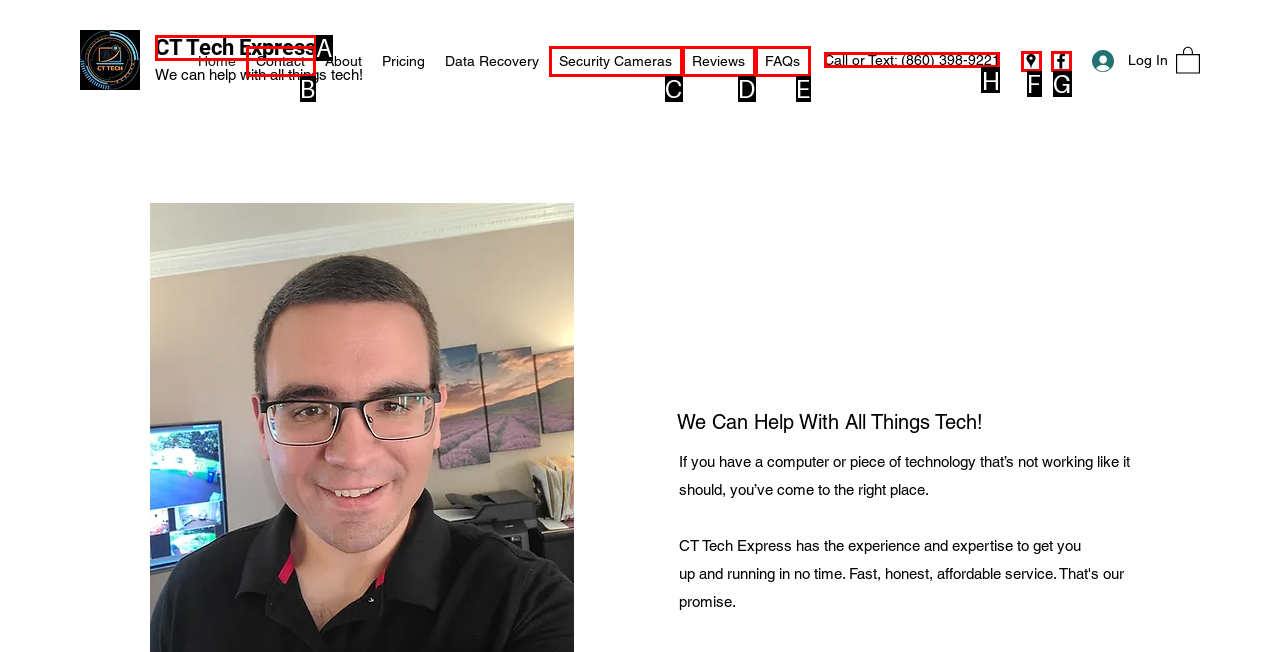Which UI element should you click on to achieve the following task: Call or text the provided phone number? Provide the letter of the correct option.

H